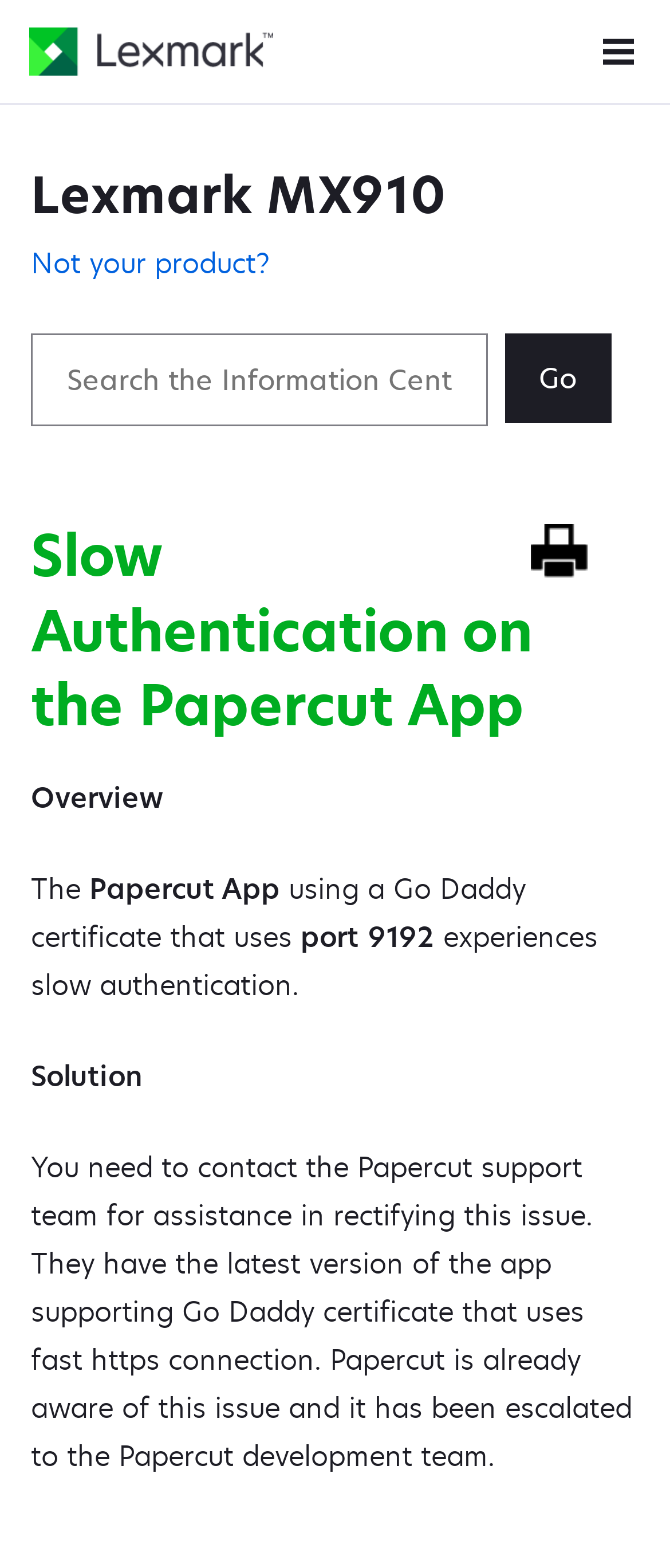Please provide a one-word or phrase answer to the question: 
What is the solution to the issue?

Contact Papercut support team